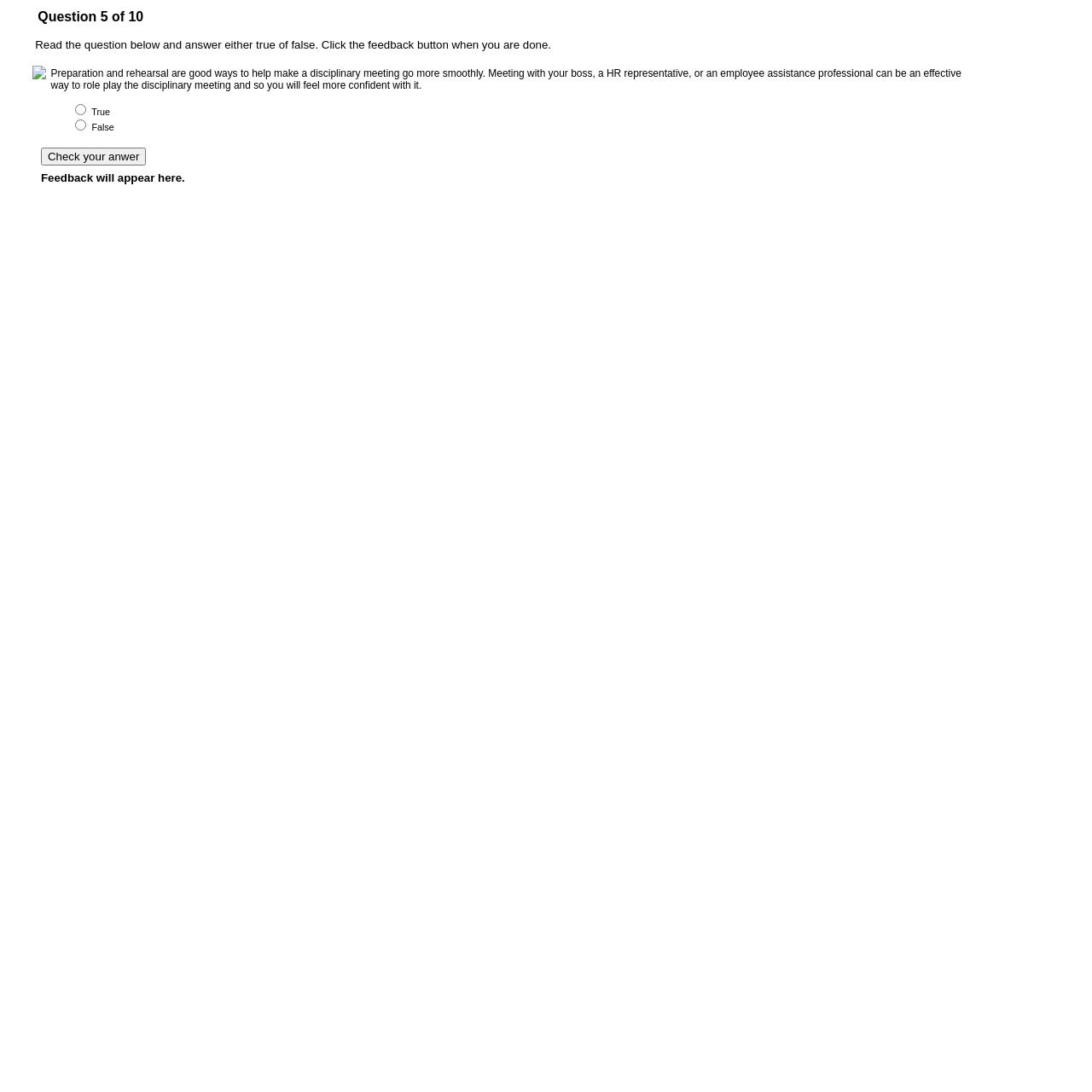Answer briefly with one word or phrase:
What is the purpose of meeting with a HR representative?

Role play